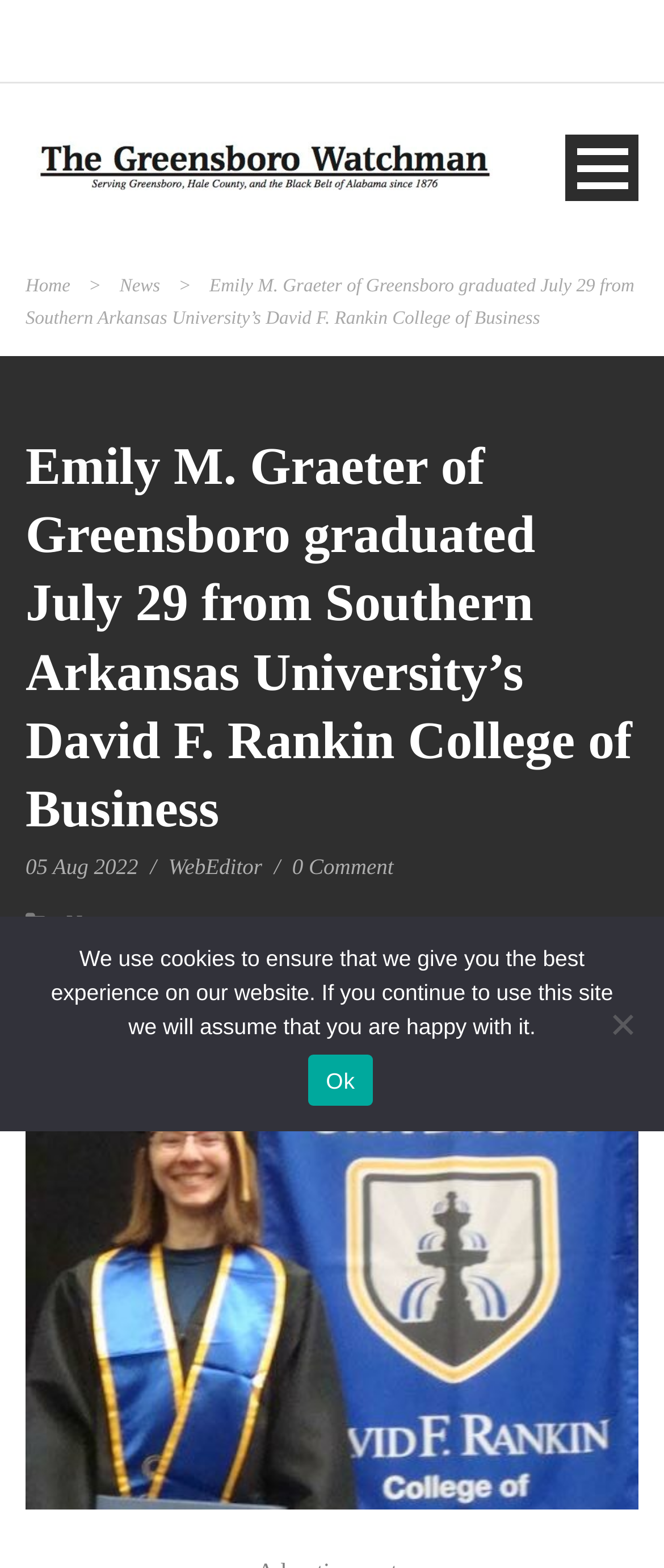Find the bounding box coordinates of the clickable region needed to perform the following instruction: "Read the article dated 05 Aug 2022". The coordinates should be provided as four float numbers between 0 and 1, i.e., [left, top, right, bottom].

[0.038, 0.544, 0.208, 0.56]